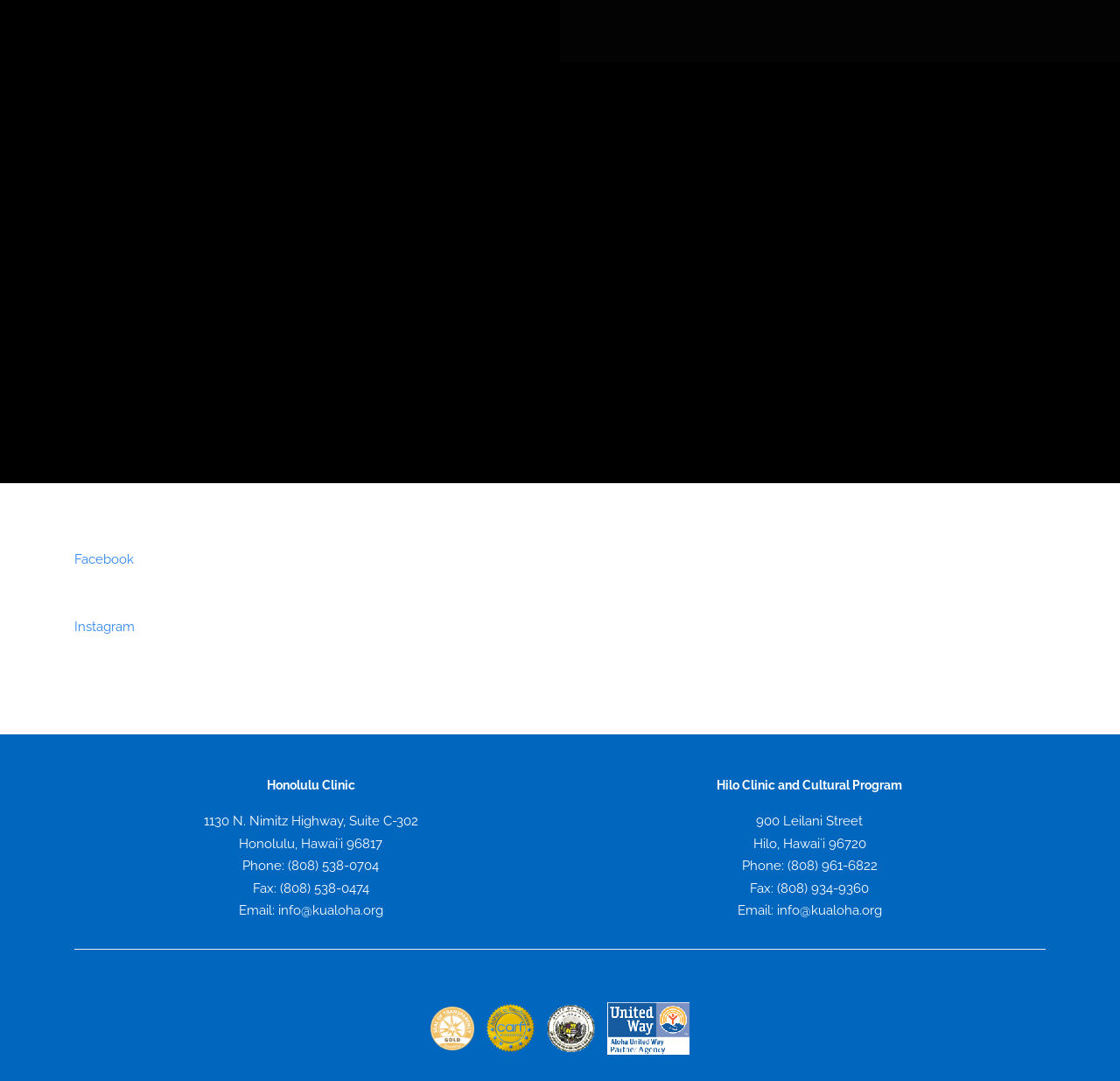By analyzing the image, answer the following question with a detailed response: What is the address of Hilo Clinic and Cultural Program?

I found the address by looking at the contact information section of the Hilo Clinic and Cultural Program, which is located below the clinic's name.